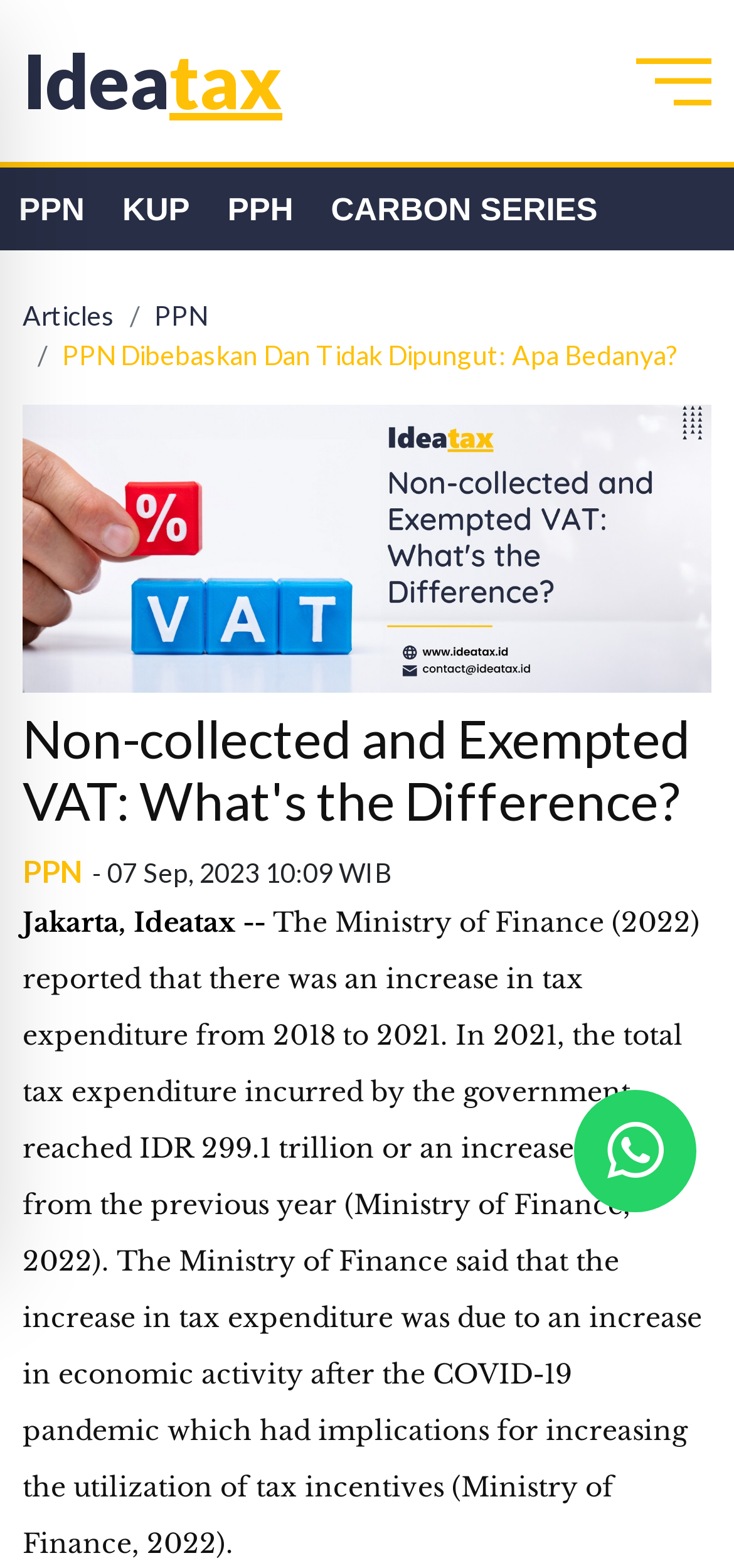Find the bounding box coordinates for the element that must be clicked to complete the instruction: "Click the 'PPN' link". The coordinates should be four float numbers between 0 and 1, indicated as [left, top, right, bottom].

[0.026, 0.122, 0.115, 0.145]